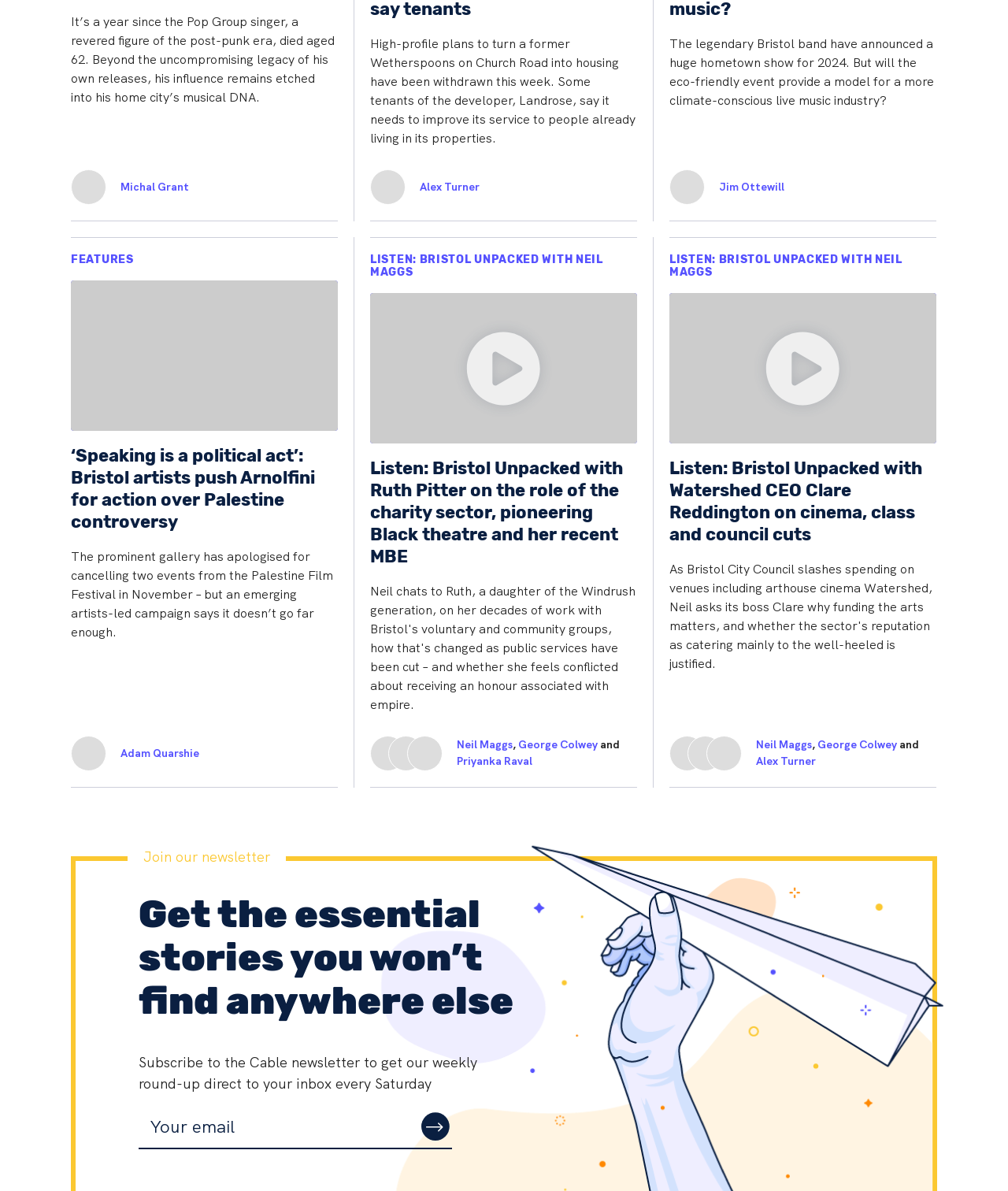Determine the bounding box coordinates of the target area to click to execute the following instruction: "Click on the button to submit your email."

[0.413, 0.933, 0.451, 0.962]